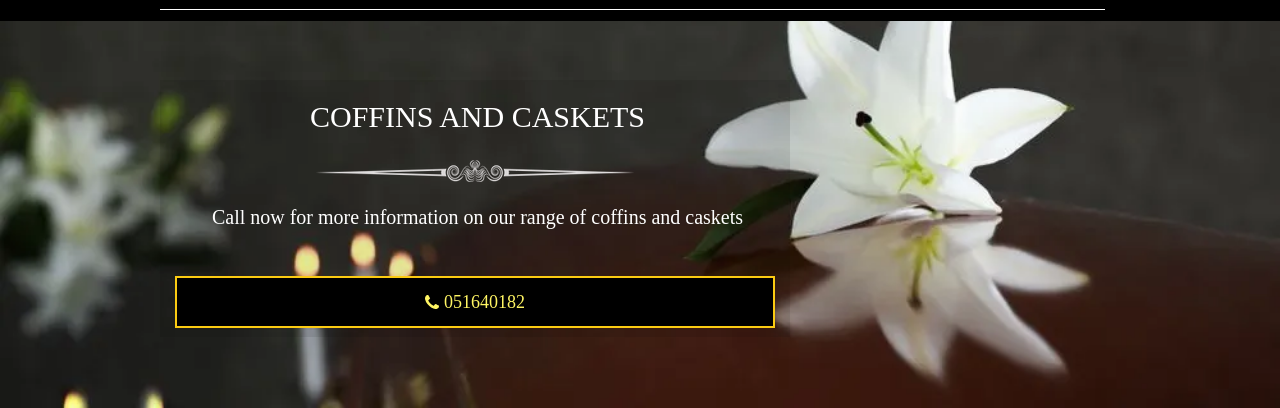What is the purpose of the phone number?
Based on the visual details in the image, please answer the question thoroughly.

The purpose of the phone number, styled prominently within a yellow button, is to encourage prospective clients to reach out for assistance, making it easy for them to contact the funeral directors and inquire about their services.